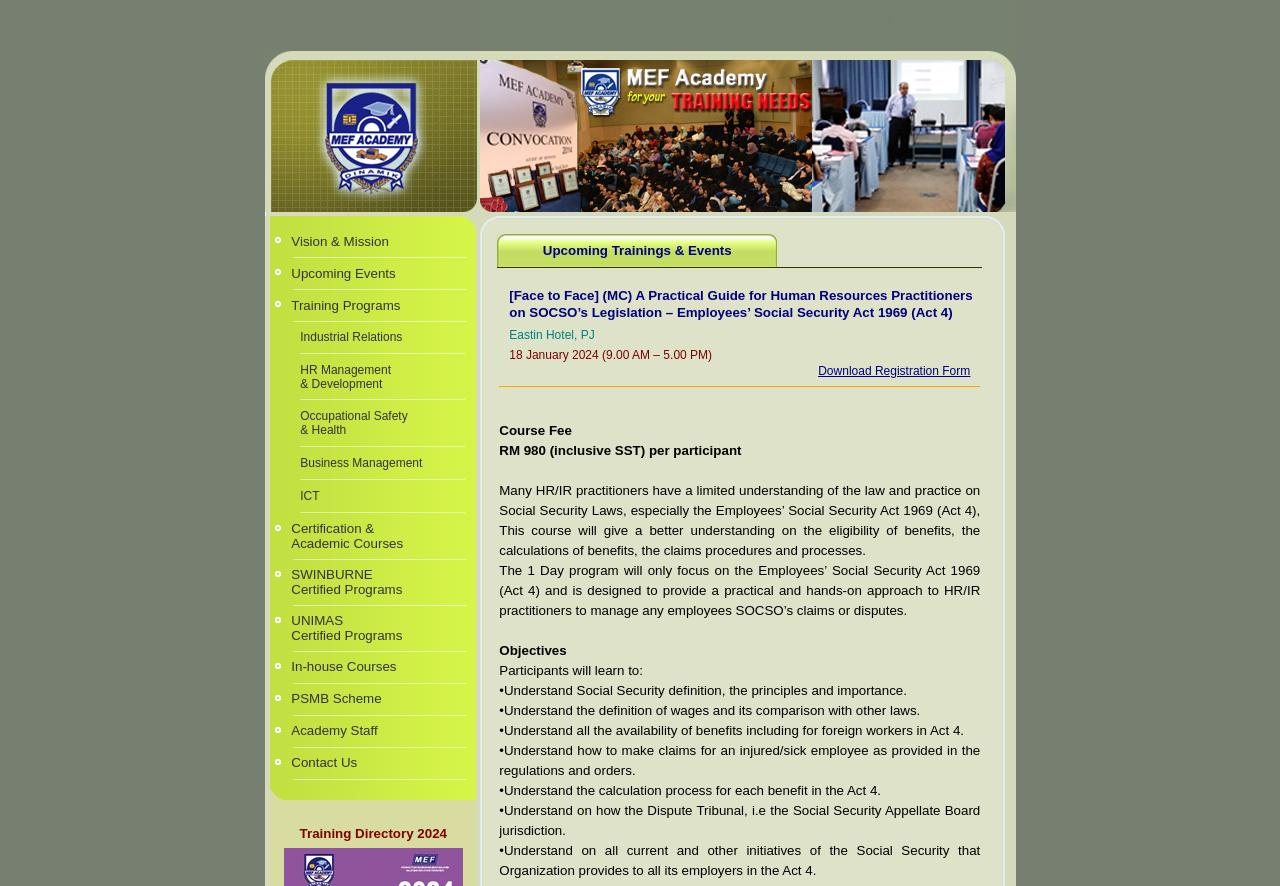Please find the bounding box coordinates of the clickable region needed to complete the following instruction: "Click the Vision & Mission link". The bounding box coordinates must consist of four float numbers between 0 and 1, i.e., [left, top, right, bottom].

[0.228, 0.264, 0.304, 0.281]